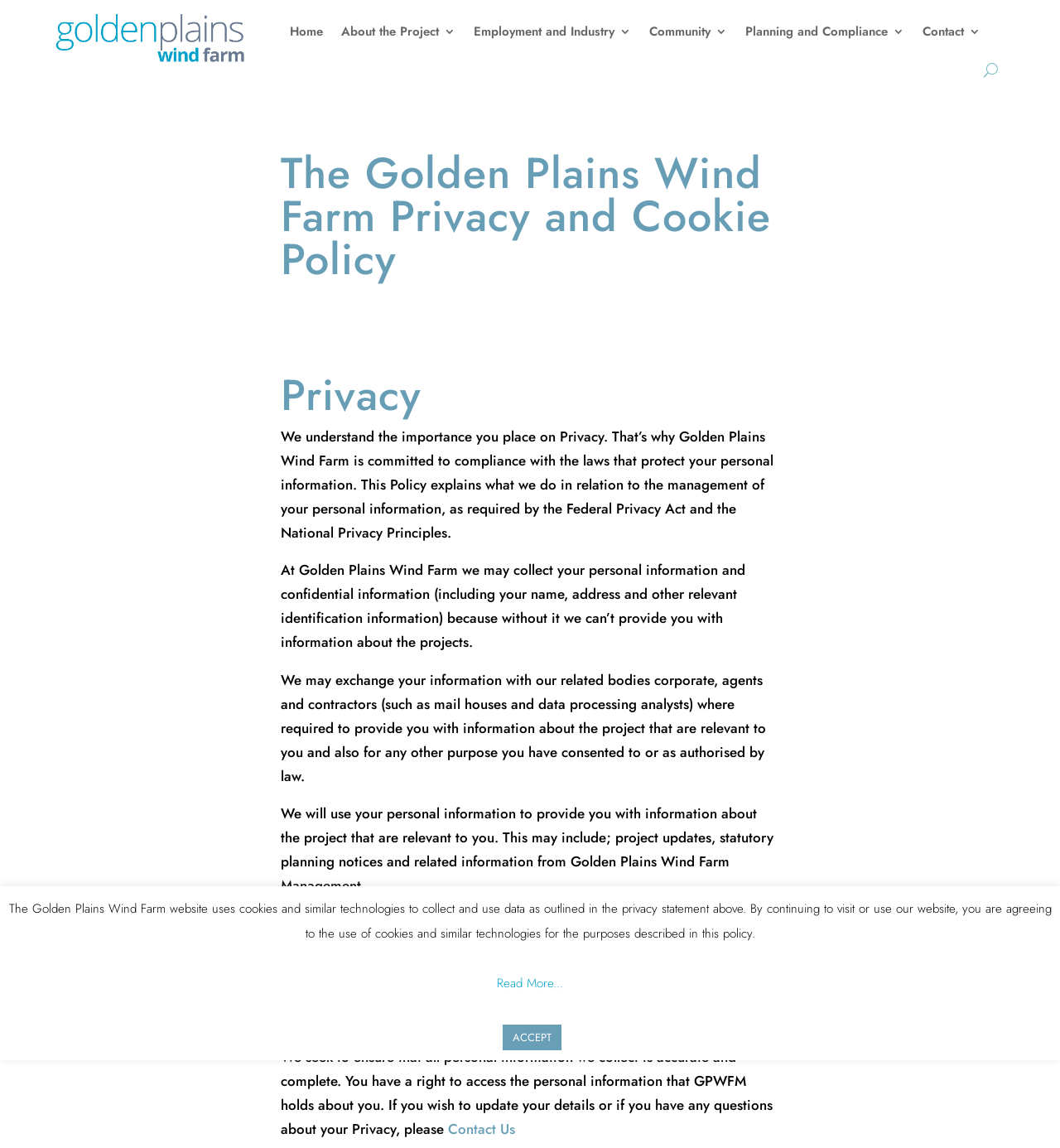What is the purpose of Golden Plains Wind Farm?
Use the information from the image to give a detailed answer to the question.

Based on the webpage content, Golden Plains Wind Farm is committed to compliance with laws that protect personal information, which implies that the purpose of the wind farm is to operate in accordance with privacy laws and regulations.